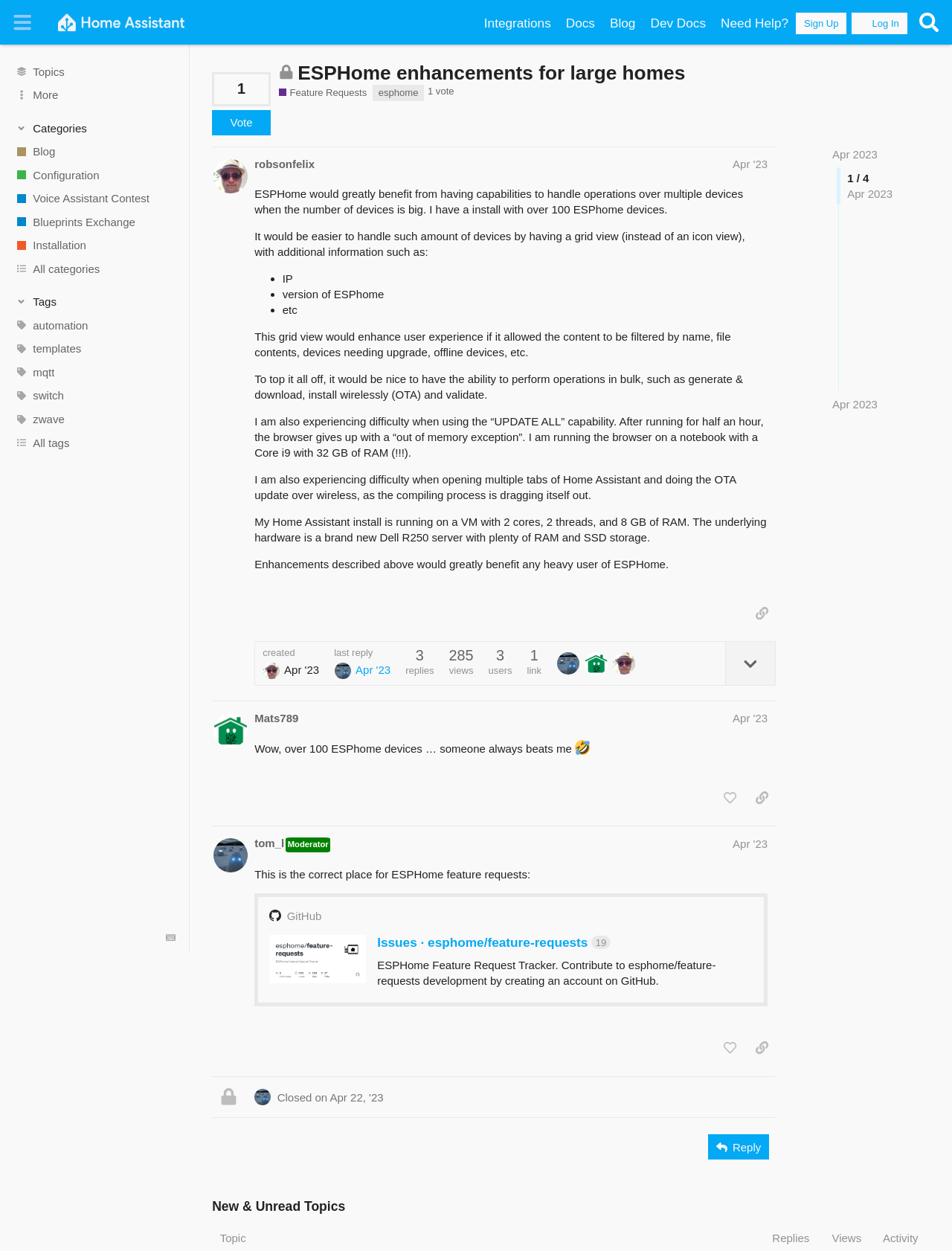Please find and generate the text of the main header of the webpage.

ESPHome enhancements for large homes